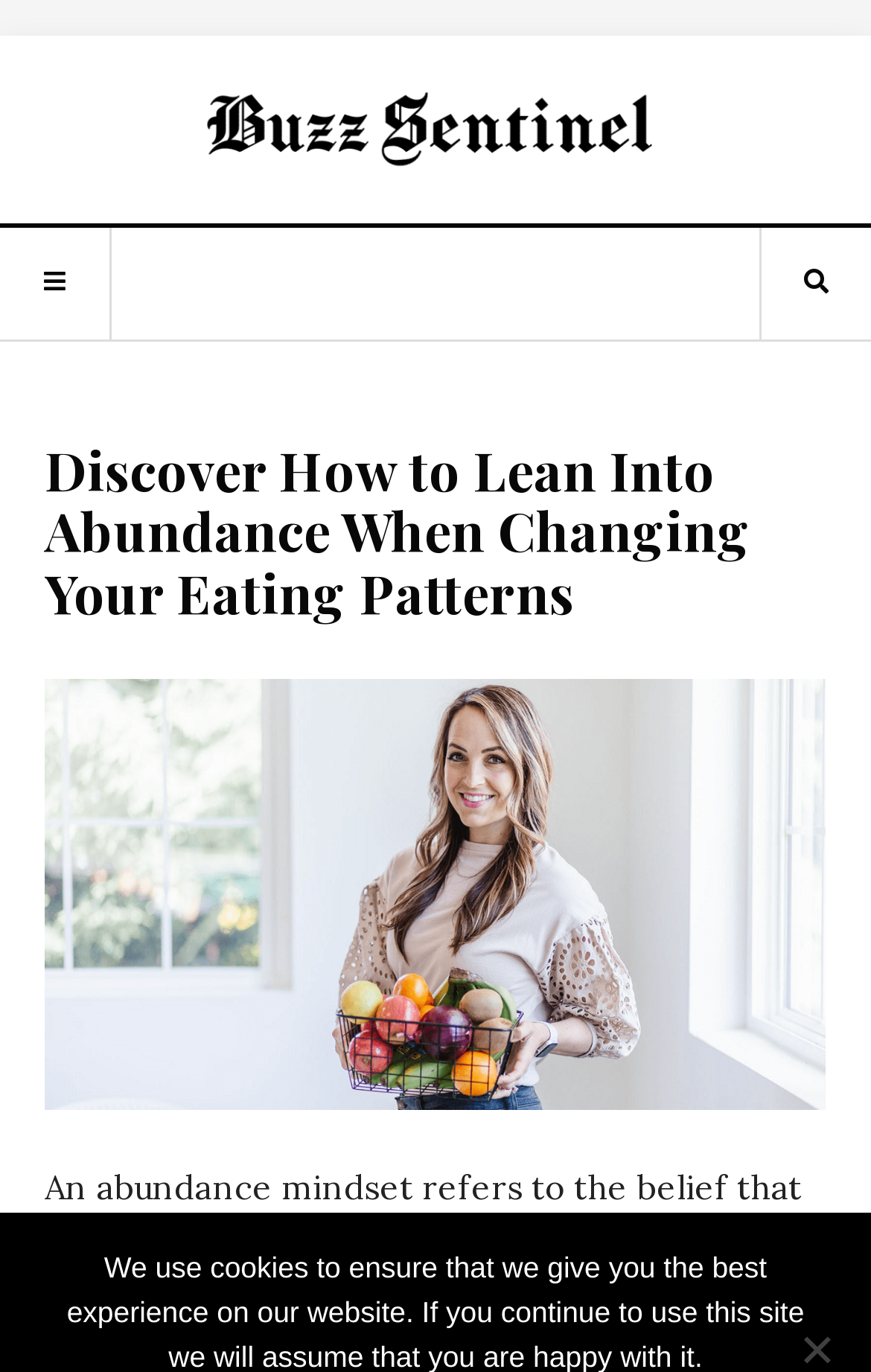Provide a single word or phrase answer to the question: 
What is the name of the website?

Buzz Sentinel